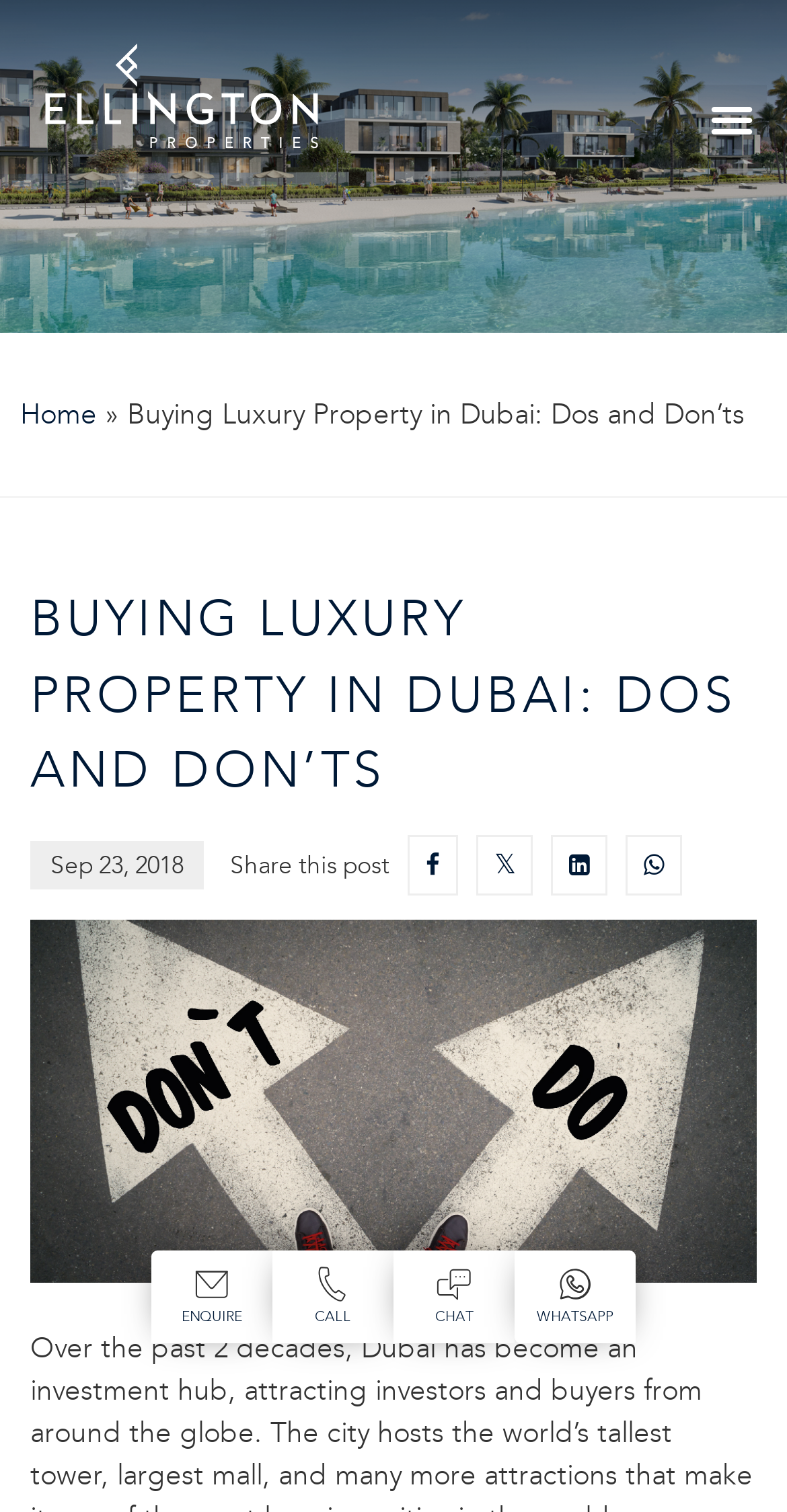Using the information from the screenshot, answer the following question thoroughly:
How many ways can I contact the company?

There are four ways to contact the company, which are 'Register your interest', 'Call us', 'Chat with us', and 'WHATSAPP', all of which are presented as links with accompanying images.